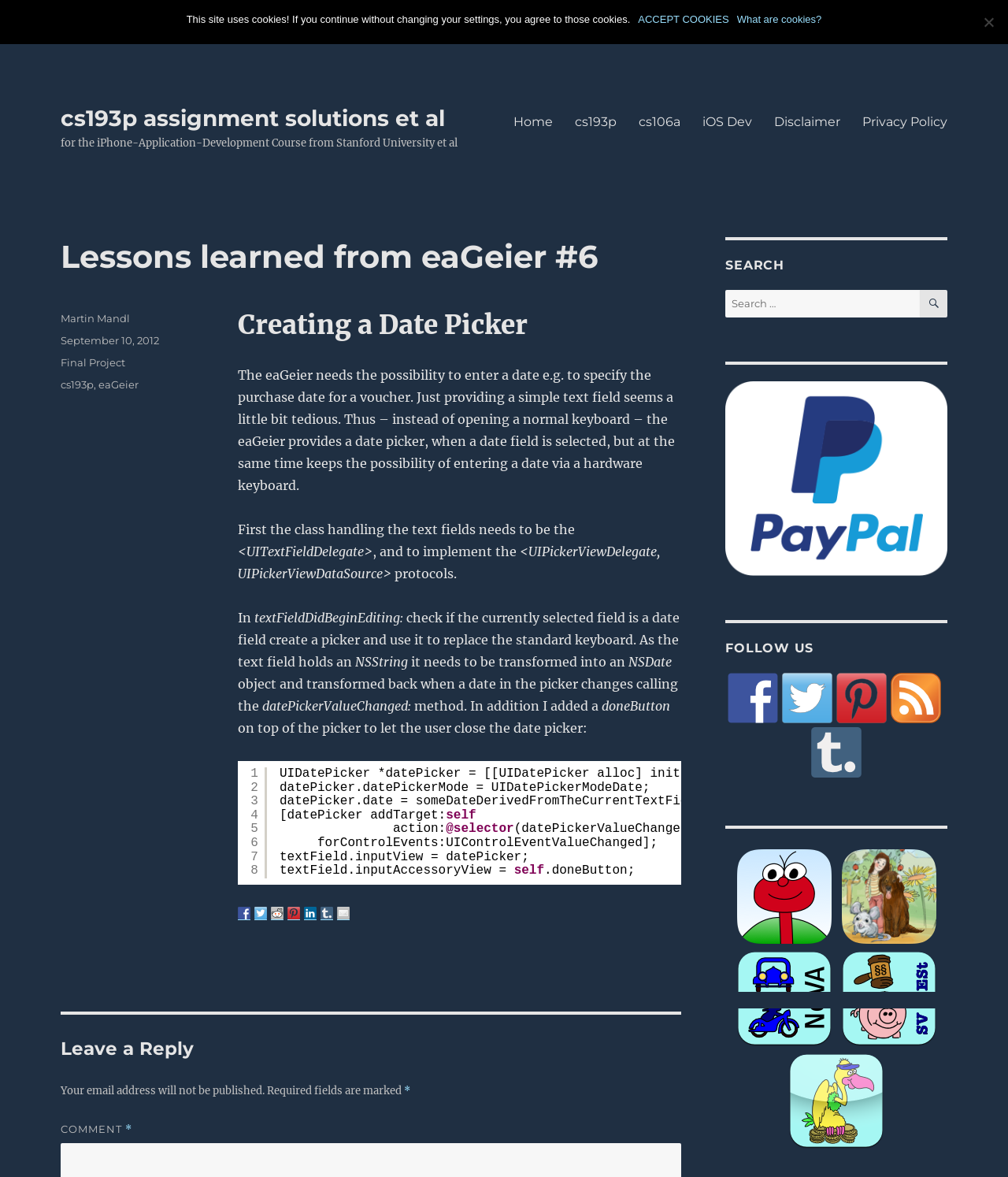Answer the question in one word or a short phrase:
What is the purpose of the date picker?

To enter a date